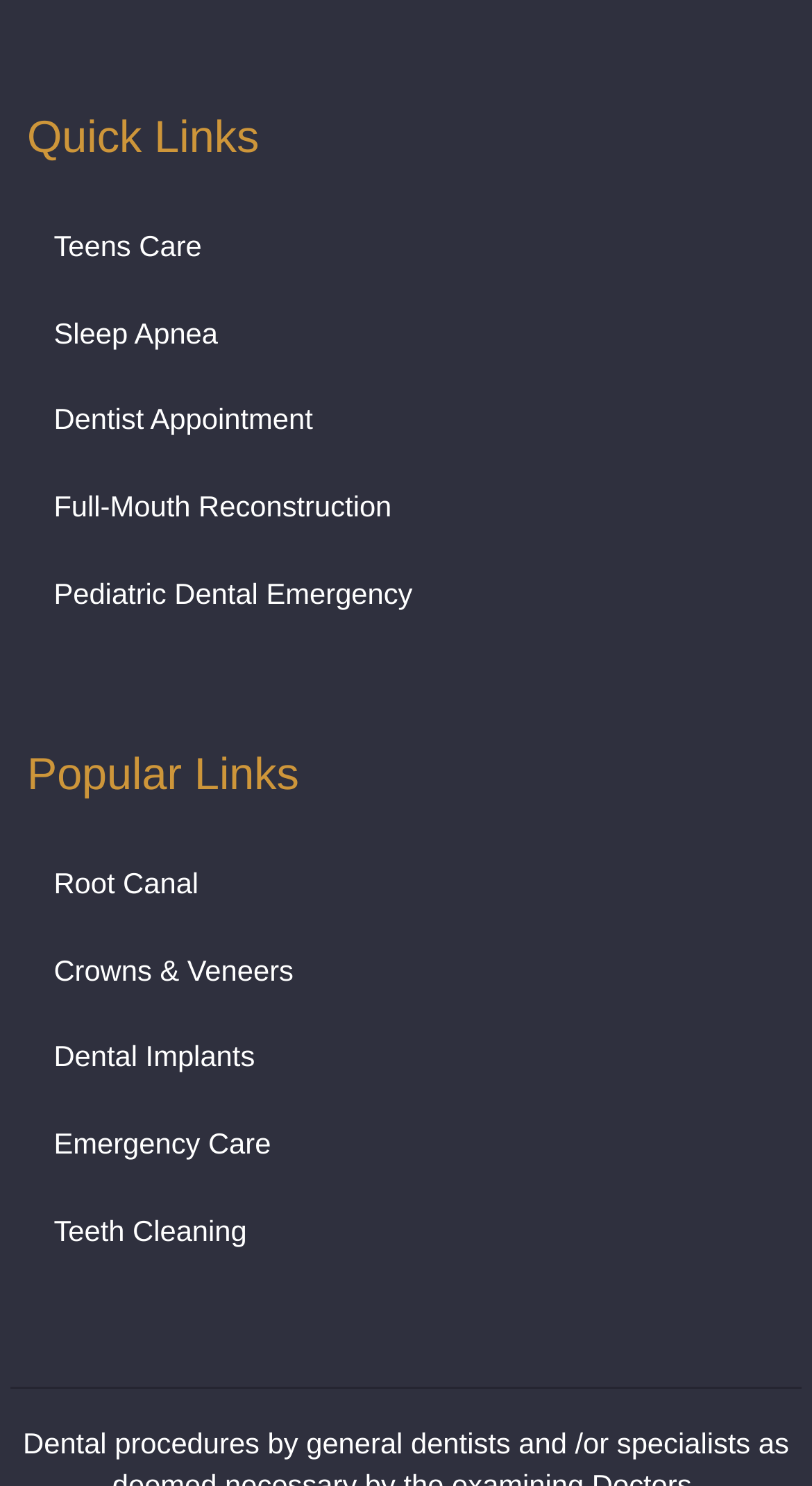Please answer the following question using a single word or phrase: 
How many links are there in total?

10